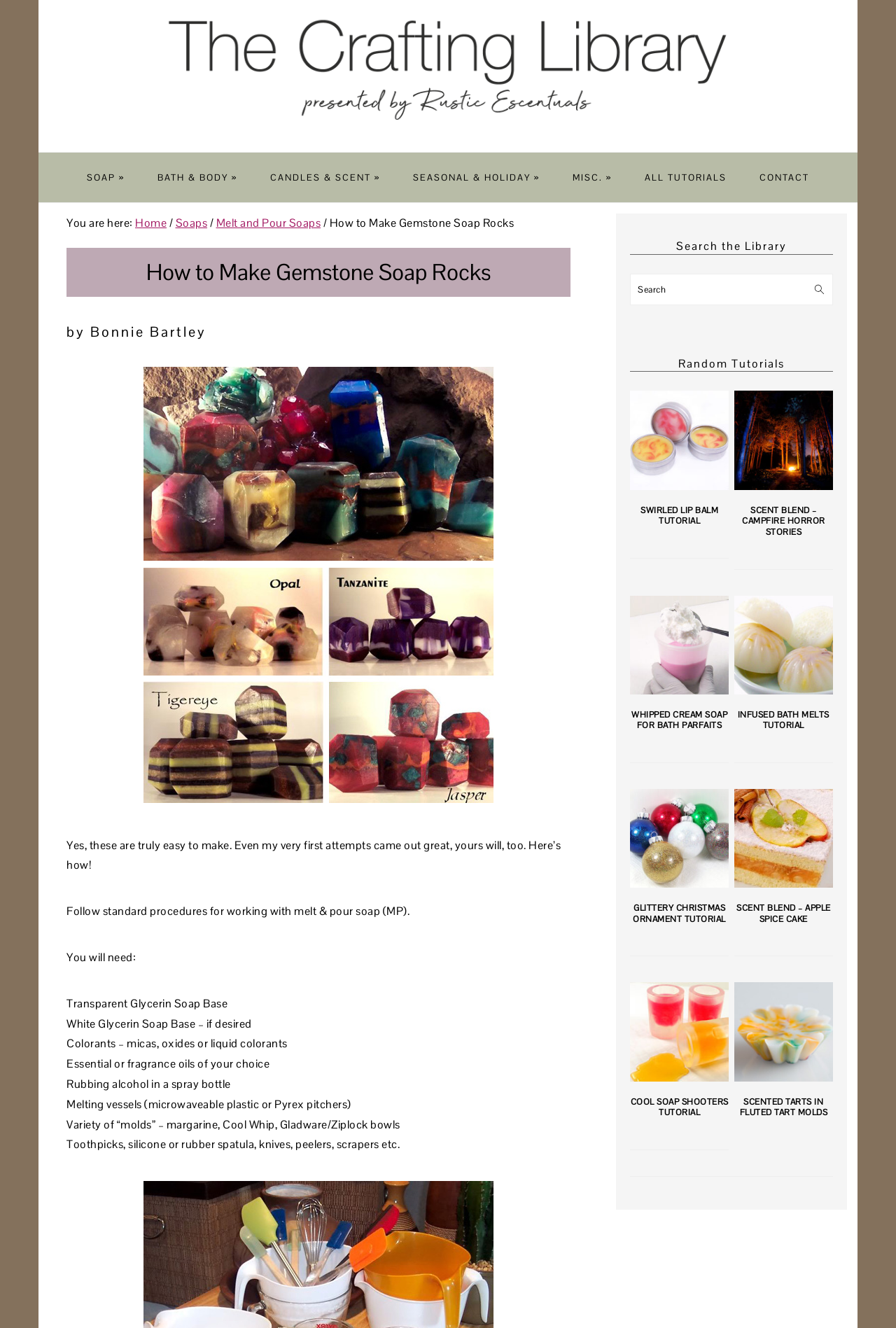What is the author of the tutorial?
Carefully analyze the image and provide a thorough answer to the question.

The author of the tutorial is Bonnie Bartley, which is mentioned in the heading 'by Bonnie Bartley' below the main heading 'How to Make Gemstone Soap Rocks'.